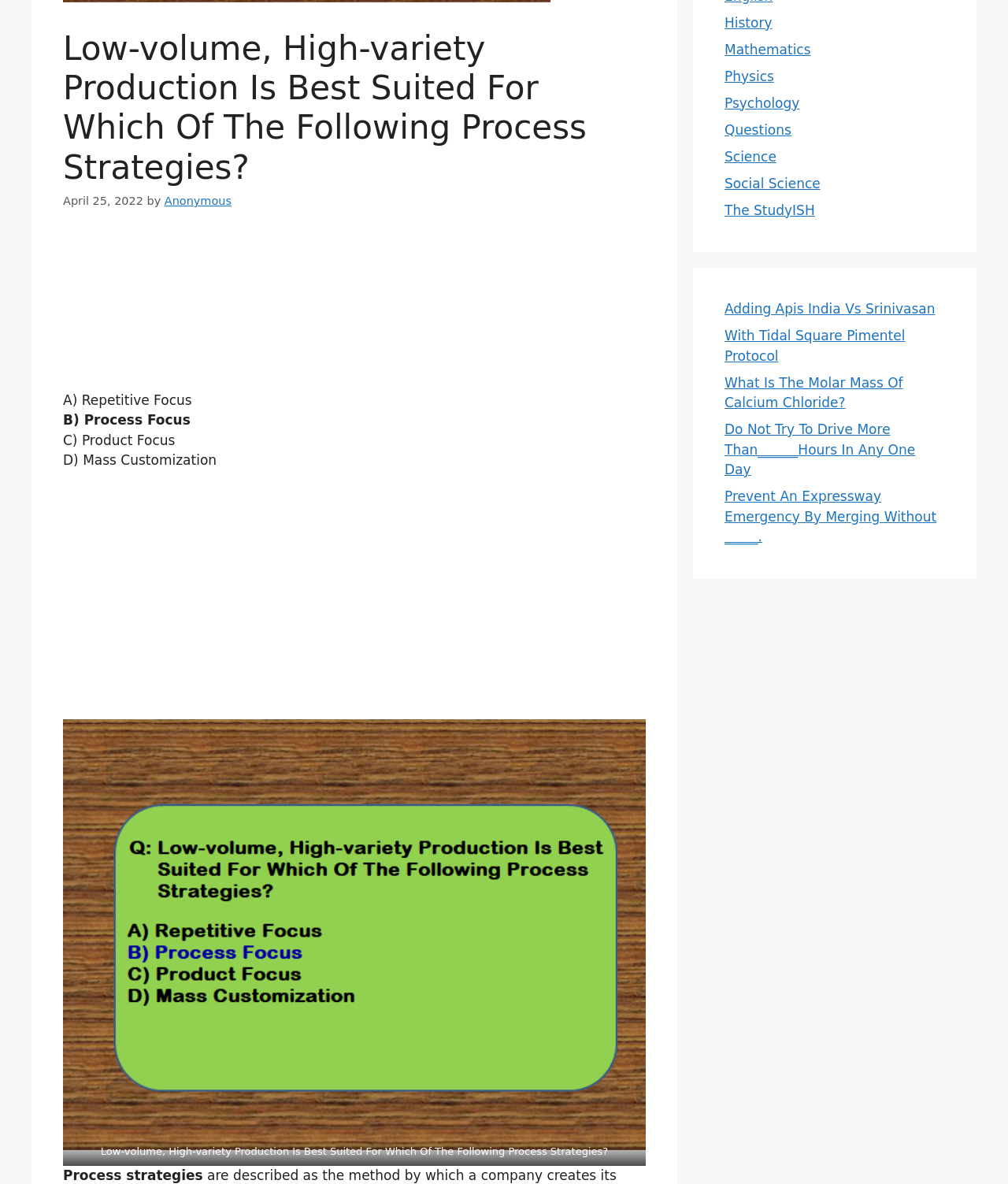Identify the coordinates of the bounding box for the element described below: "Privacy Policy". Return the coordinates as four float numbers between 0 and 1: [left, top, right, bottom].

None